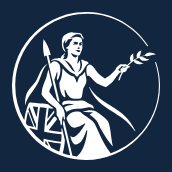What is the significance of the olive branch?
Provide an in-depth and detailed explanation in response to the question.

The olive branch held by Britannia in the other hand represents peace, which is a symbol of the national personification of Britain.